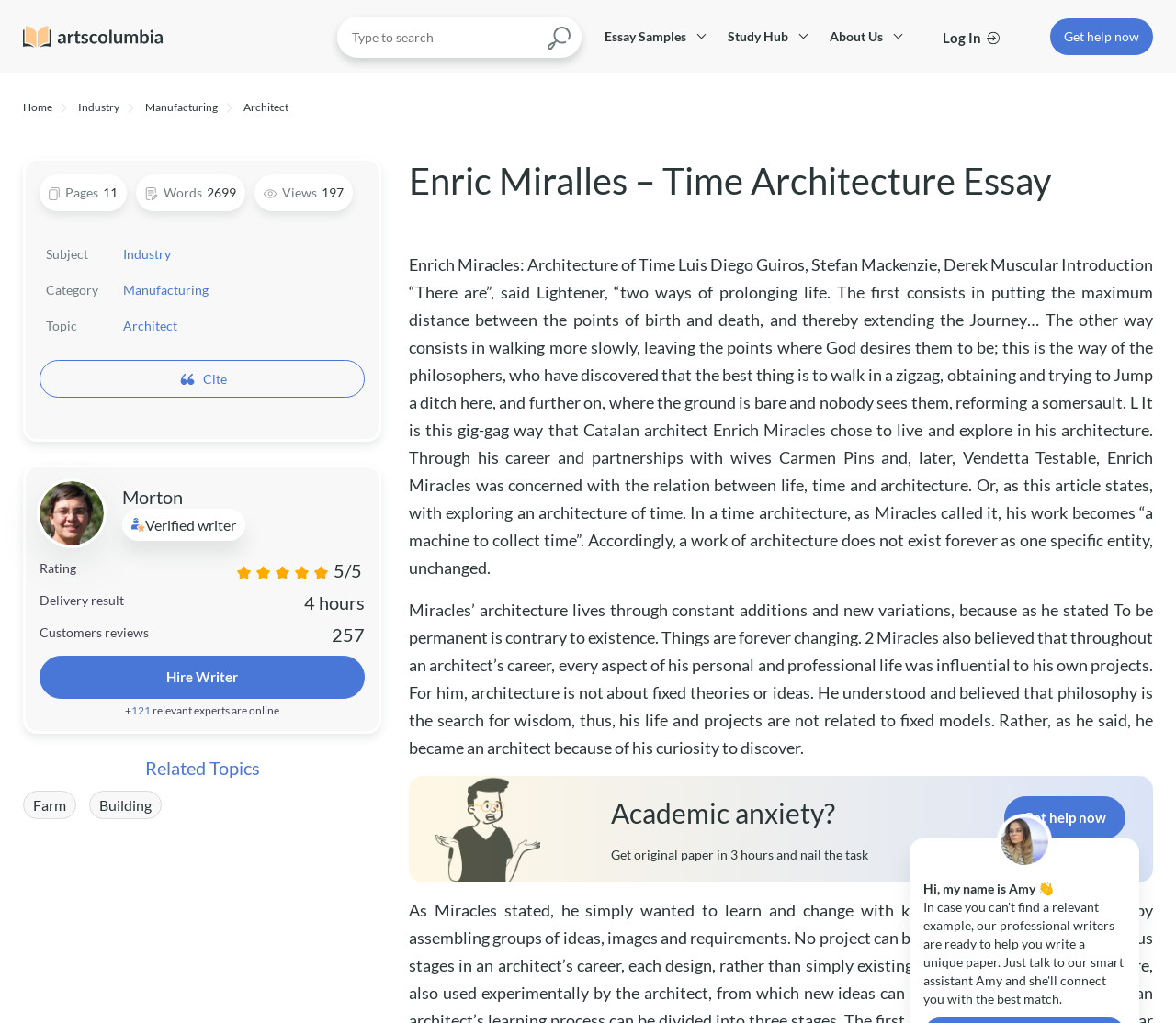How many views does the essay have?
Please provide an in-depth and detailed response to the question.

The number of views of the essay is mentioned in the text 'Views 197' which is located below the heading 'Enric Miralles – Time Architecture Essay'.